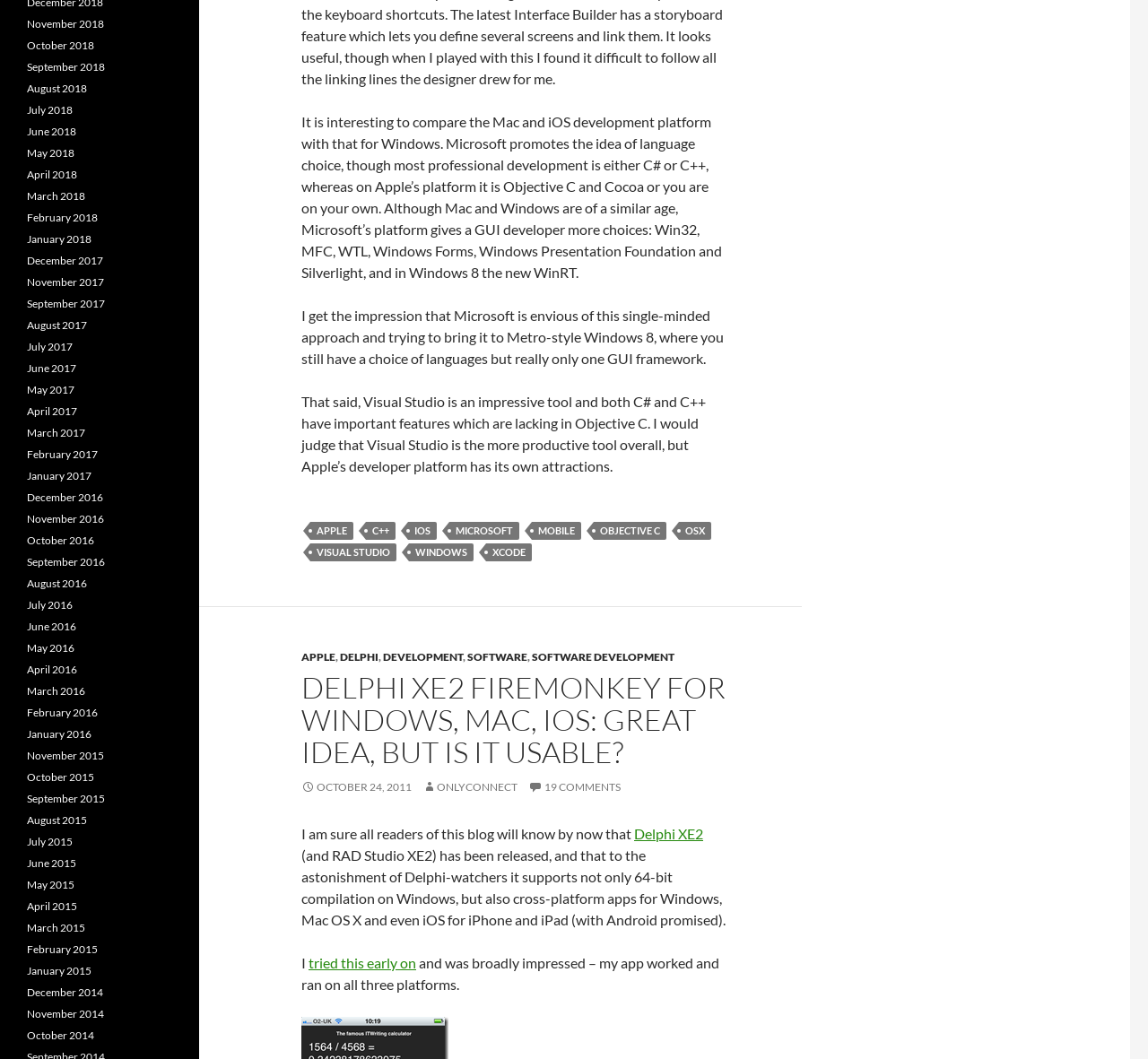What is the date of the blog post?
Analyze the screenshot and provide a detailed answer to the question.

The date of the blog post is October 24, 2011, as indicated by the link ' OCTOBER 24, 2011'.